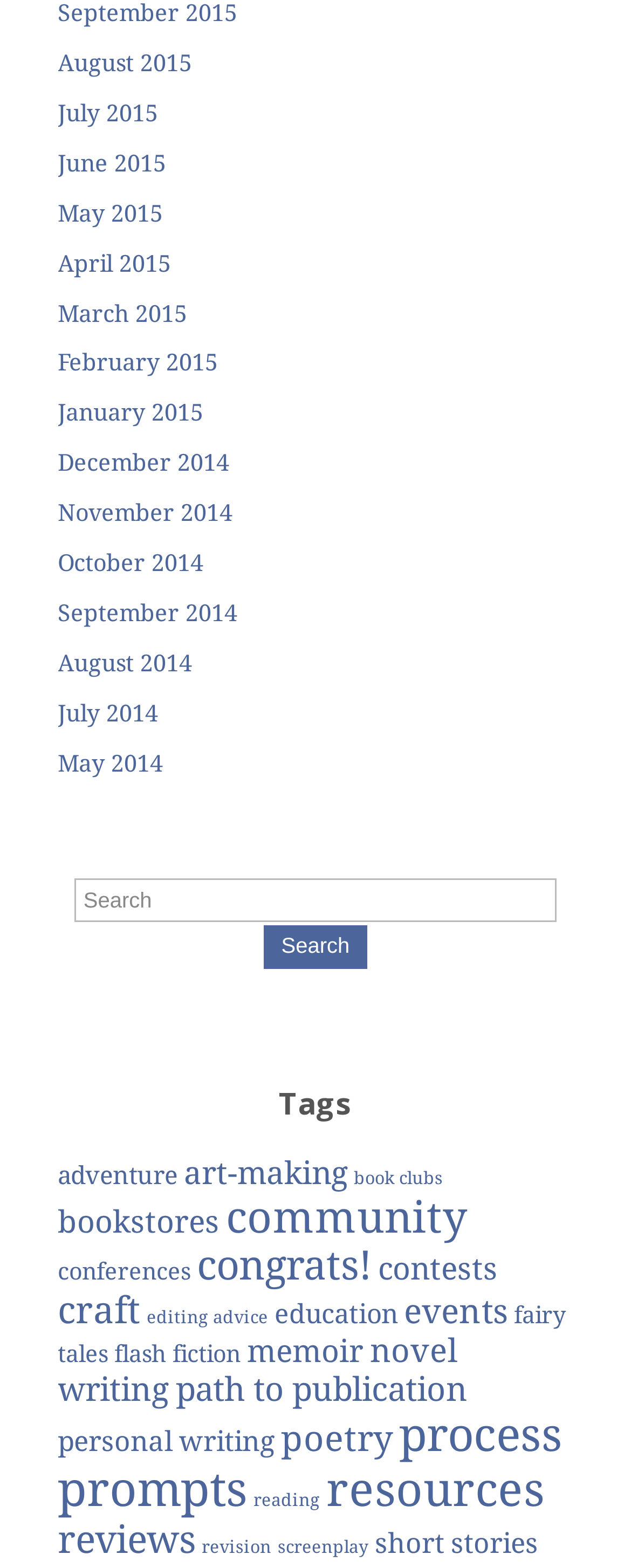What is the last category listed under 'Tags'?
Carefully examine the image and provide a detailed answer to the question.

I looked at the list of links under the 'Tags' heading and found that the last category listed is 'short stories'.